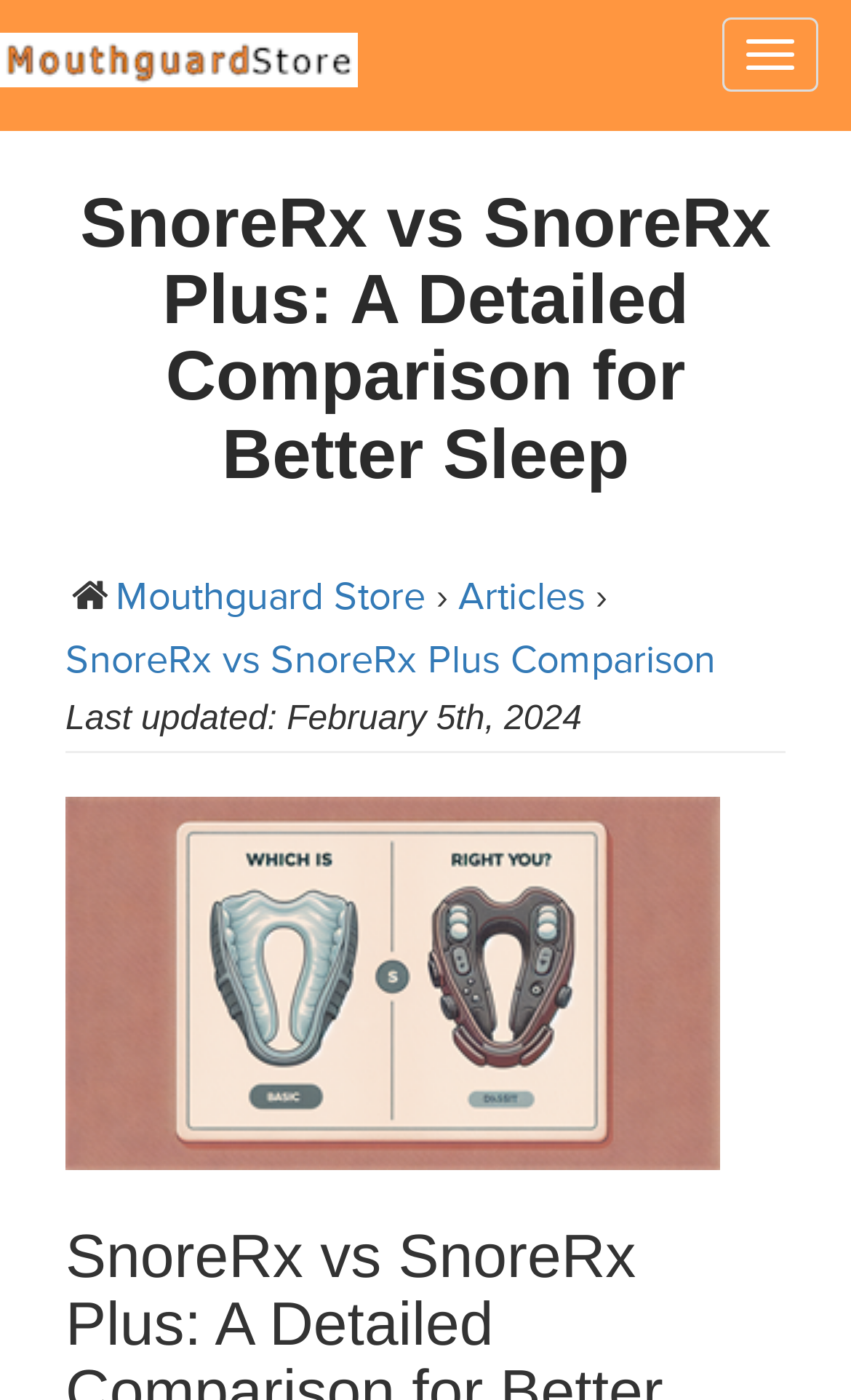What is the purpose of the button at the top right corner?
Can you provide a detailed and comprehensive answer to the question?

I found a button at the top right corner with the text 'Toggle navigation', which suggests that it is used to toggle the navigation menu.